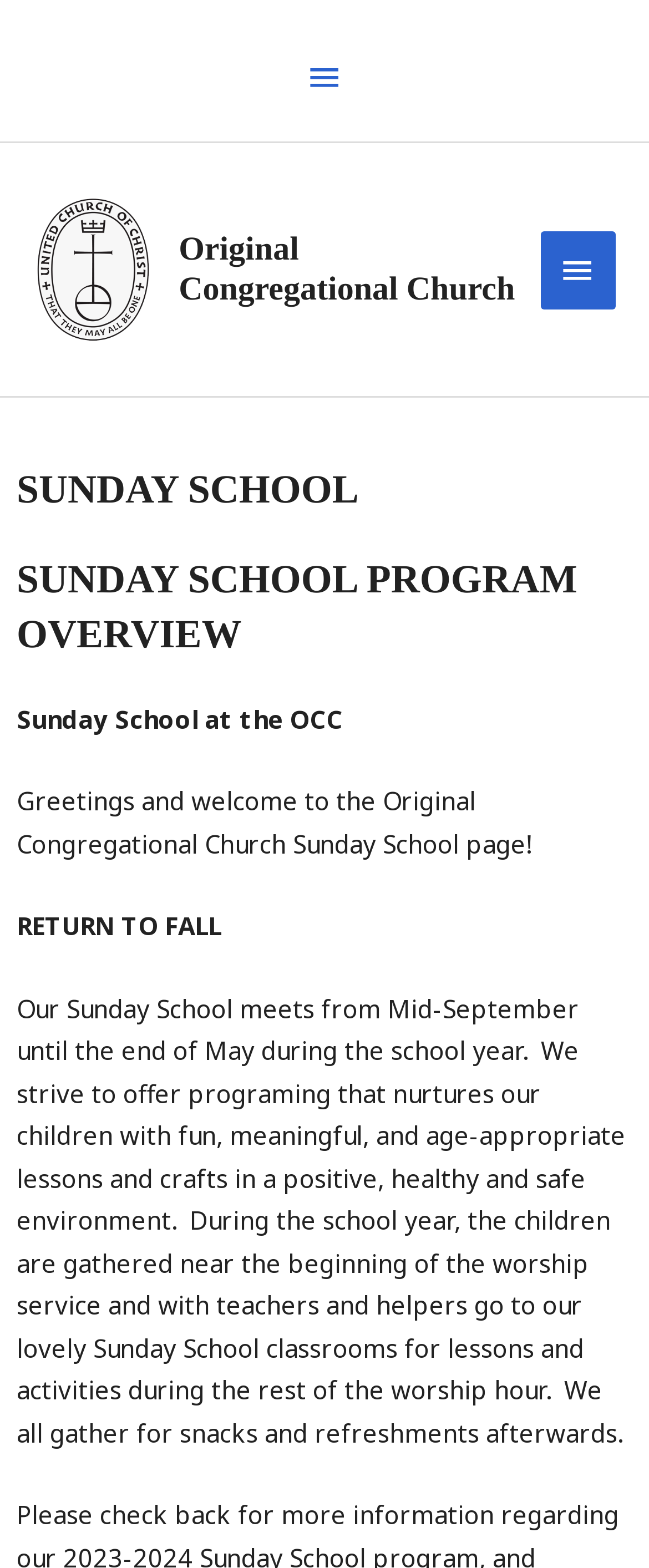Extract the bounding box coordinates for the UI element described as: "alt="united-church-of-christ"".

[0.051, 0.159, 0.237, 0.18]